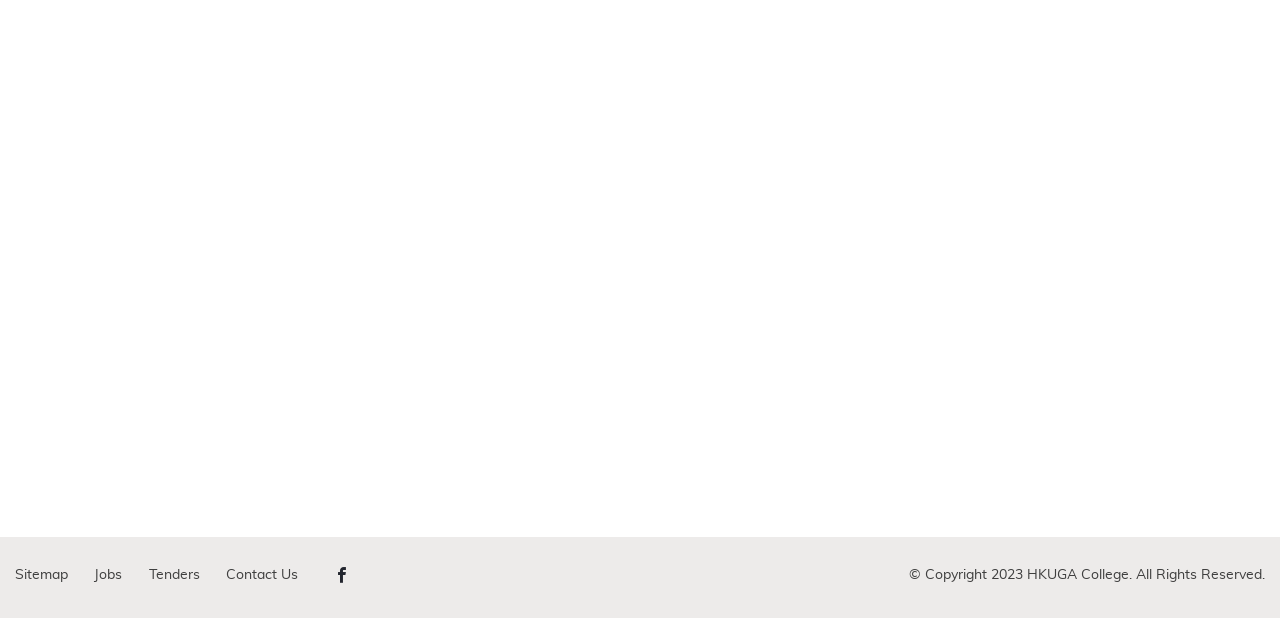Find the bounding box coordinates for the element described here: "Contact Us".

[0.176, 0.919, 0.233, 0.942]